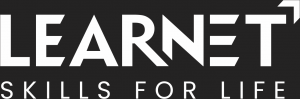Give a thorough and detailed caption for the image.

The image features the logo of "Learnet," prominently displayed in bold white lettering against a sleek black background. The word "LEARNET" is accompanied by the tagline "SKILLS FOR LIFE," emphasizing the organization's commitment to skill development and lifelong learning. The design conveys a modern and professional aesthetic, reflective of an educational platform dedicated to empowering individuals with essential skills for personal and professional growth. This logo represents the brand's mission to facilitate learning and development in various fields, aligning with their stated goal of creating impactful educational experiences.